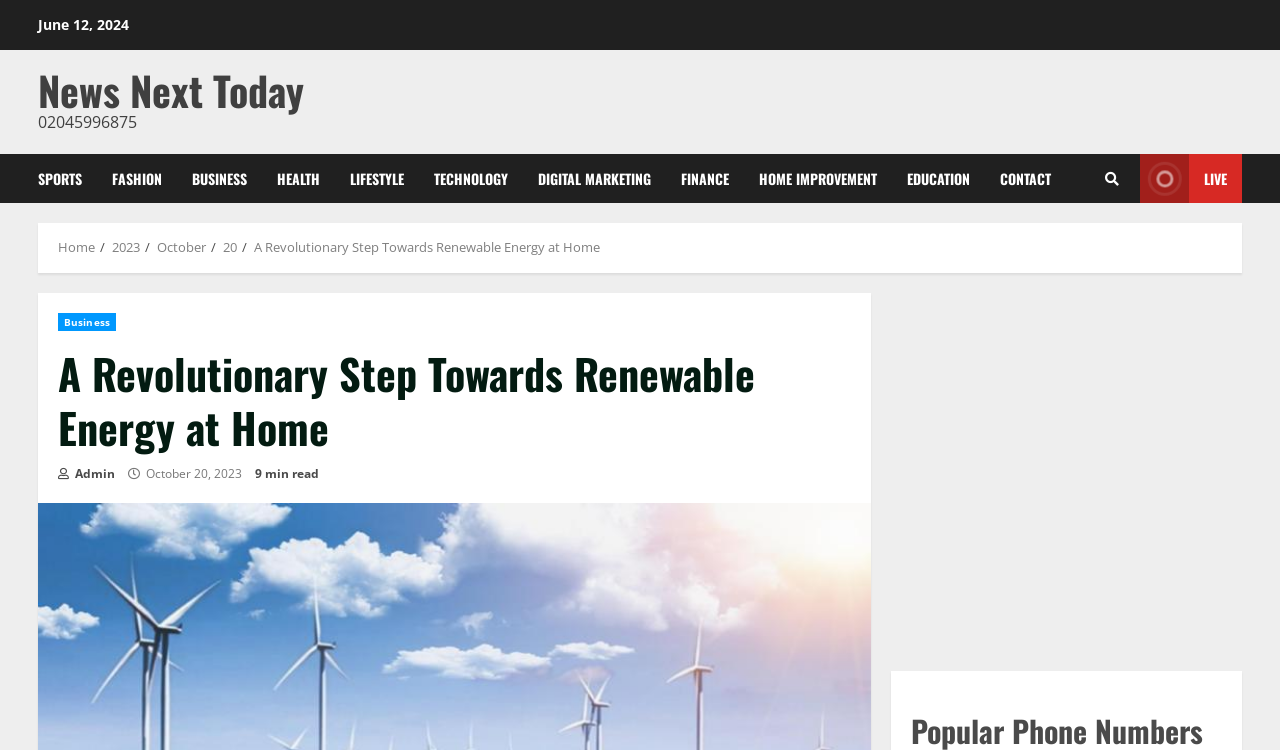Please give a succinct answer to the question in one word or phrase:
What is the category of the article?

Business